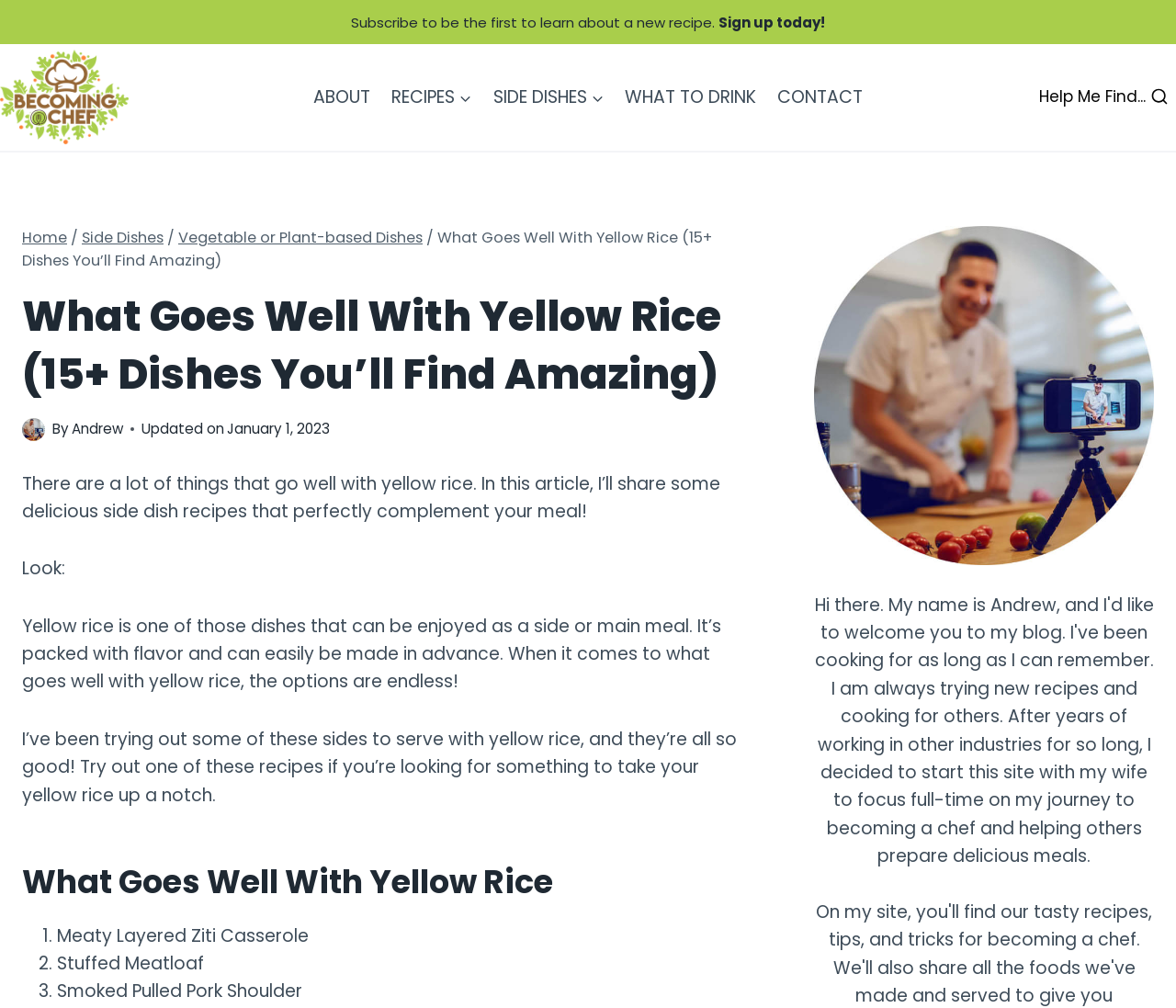Please answer the following question using a single word or phrase: 
What is the first side dish recipe mentioned in the article?

Meaty Layered Ziti Casserole